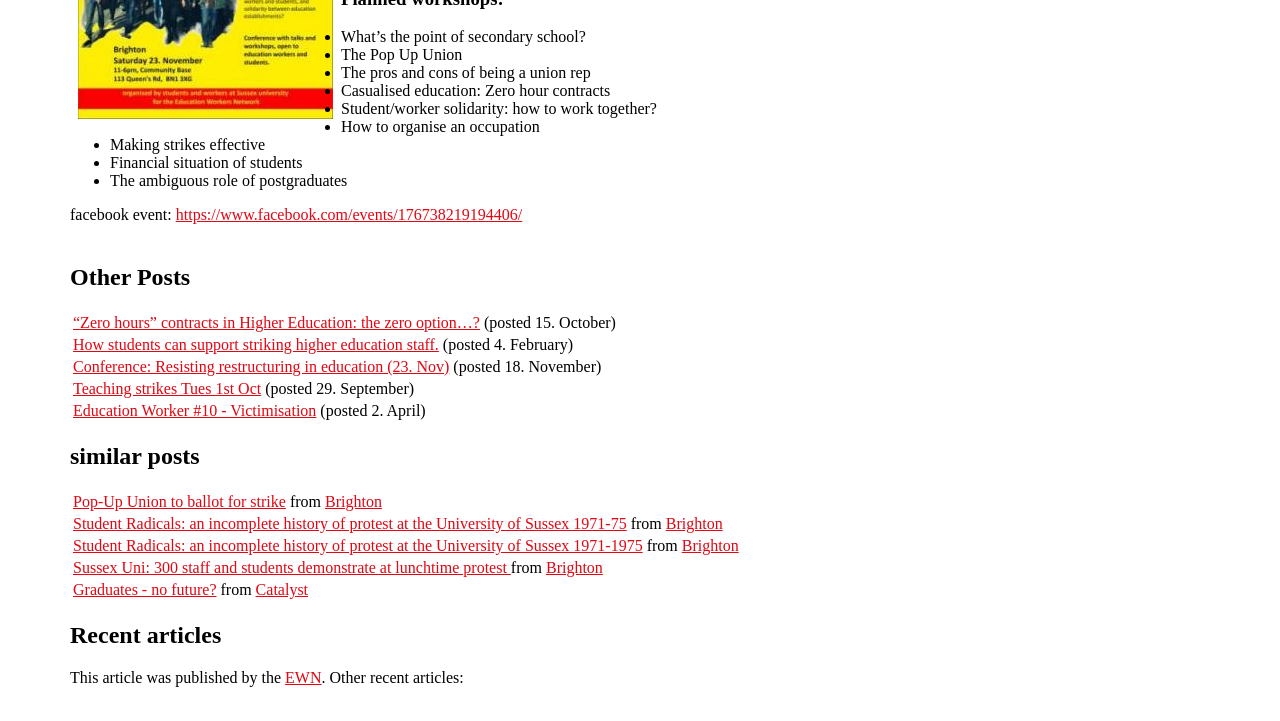Determine the bounding box for the described UI element: "Brighton".

[0.254, 0.684, 0.298, 0.707]